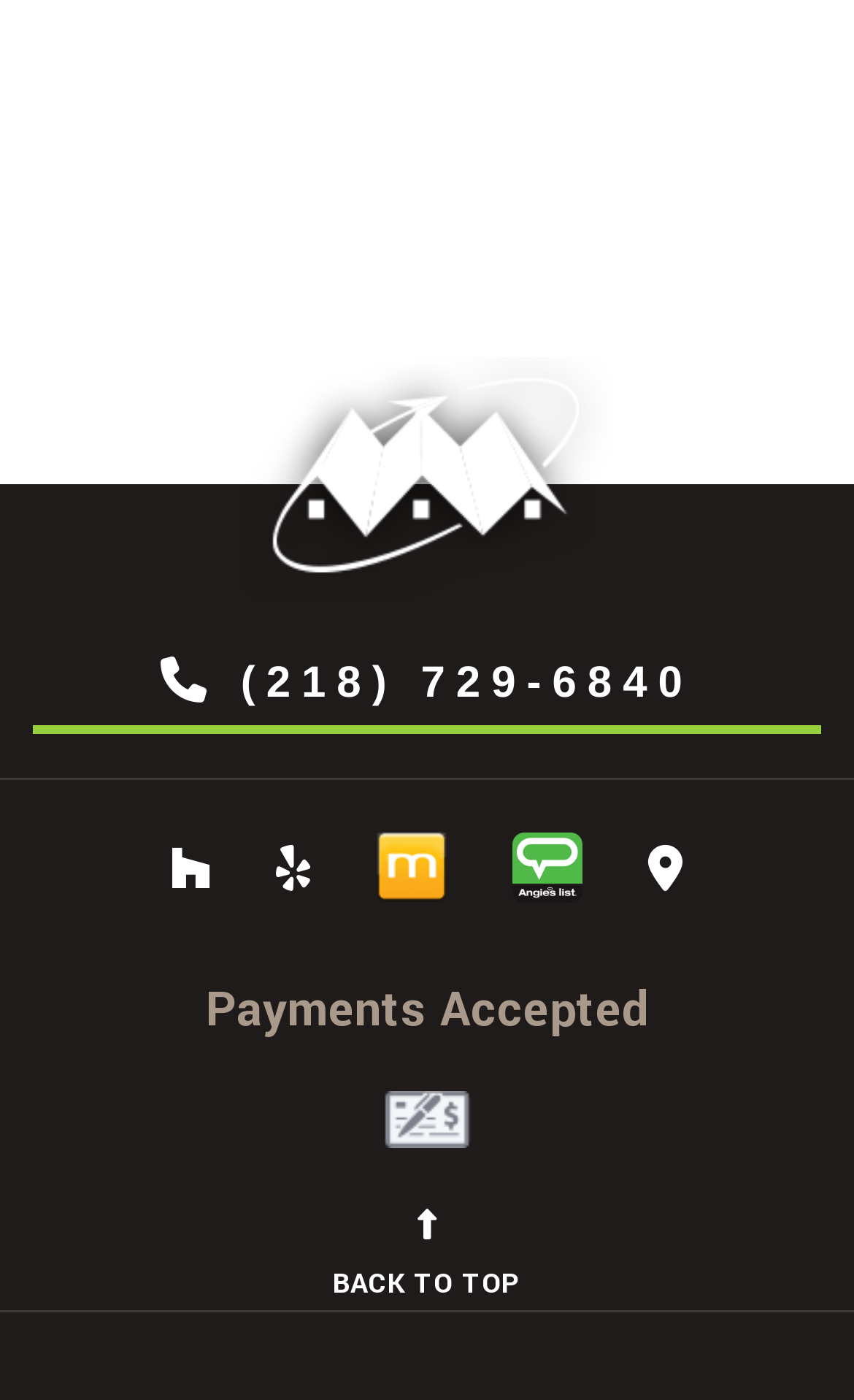How many social media platforms can you follow this company on?
Using the image as a reference, give an elaborate response to the question.

I counted the number of social media links on the webpage, which are 'Follow on Houzz', 'Follow on Instagram', 'Follow on manta', and 'Follow on angies list', and found that there are 4 platforms in total.